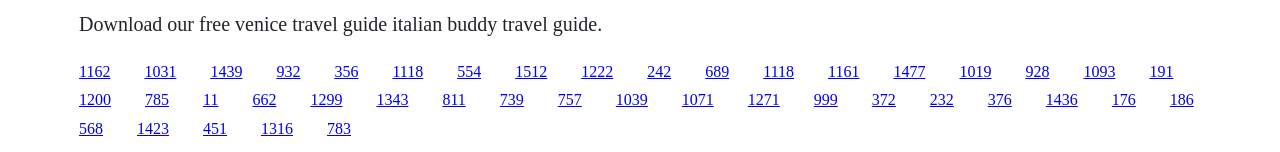What is the horizontal position of the last link?
Please give a detailed and elaborate answer to the question.

I examined the bounding box coordinates of the last link element, and its x1 coordinate is 0.869, which indicates its horizontal position on the webpage.